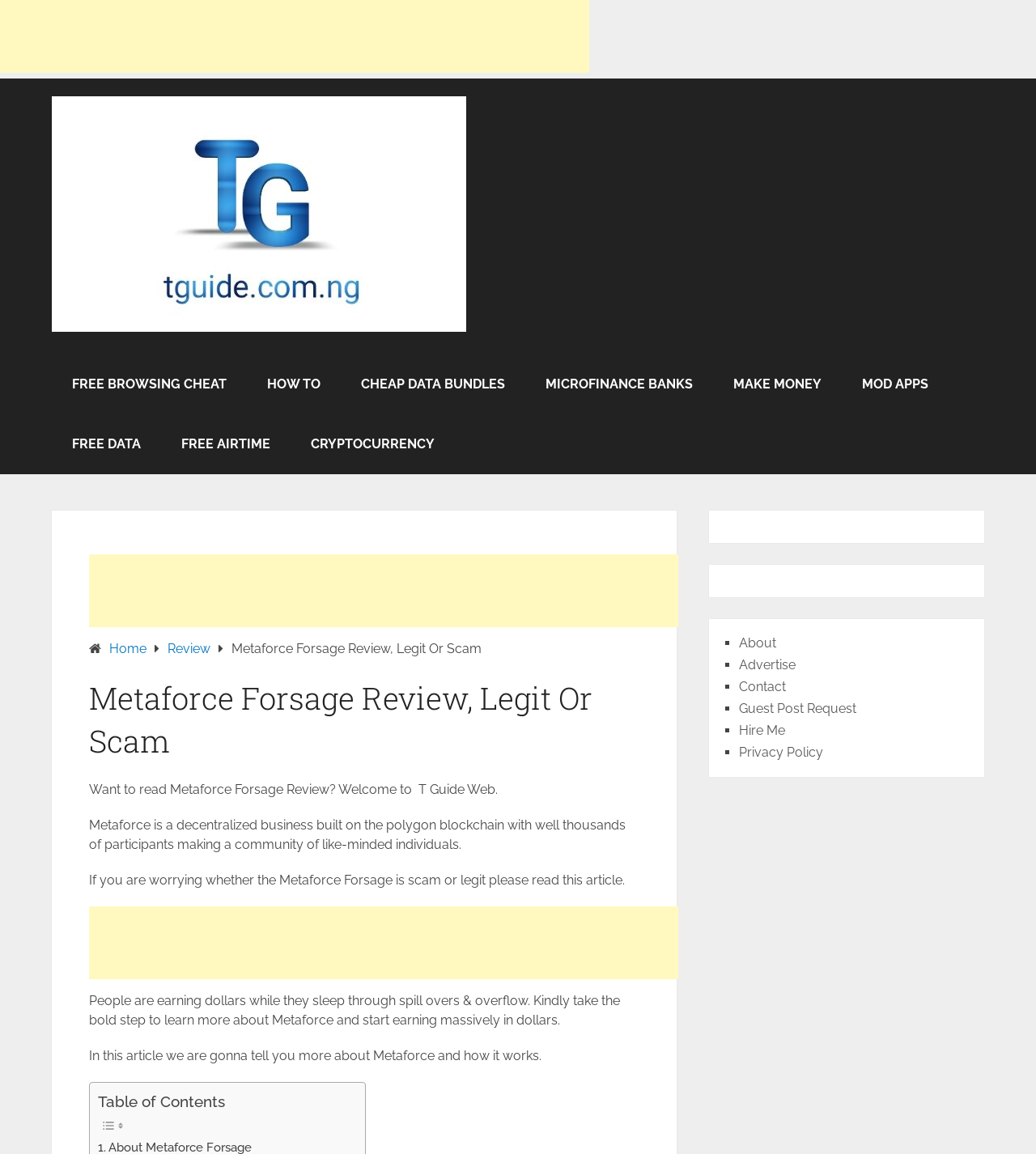Find the bounding box coordinates of the element to click in order to complete this instruction: "Learn more about 'Metaforce'". The bounding box coordinates must be four float numbers between 0 and 1, denoted as [left, top, right, bottom].

[0.086, 0.861, 0.598, 0.891]